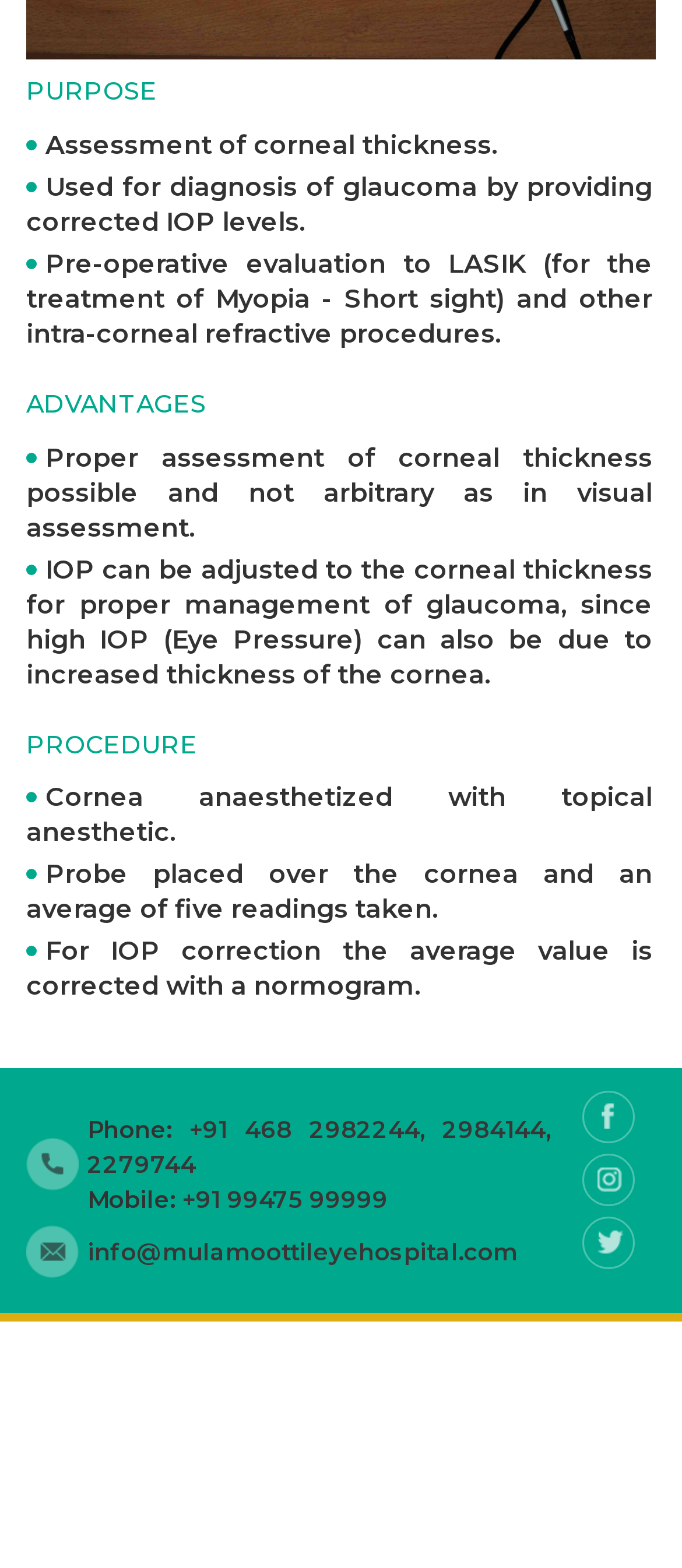What is the purpose of assessing corneal thickness?
Can you offer a detailed and complete answer to this question?

The webpage mentions that assessing corneal thickness is used for diagnosis of glaucoma by providing corrected IOP levels, which suggests that the purpose of assessing corneal thickness is to diagnose glaucoma.